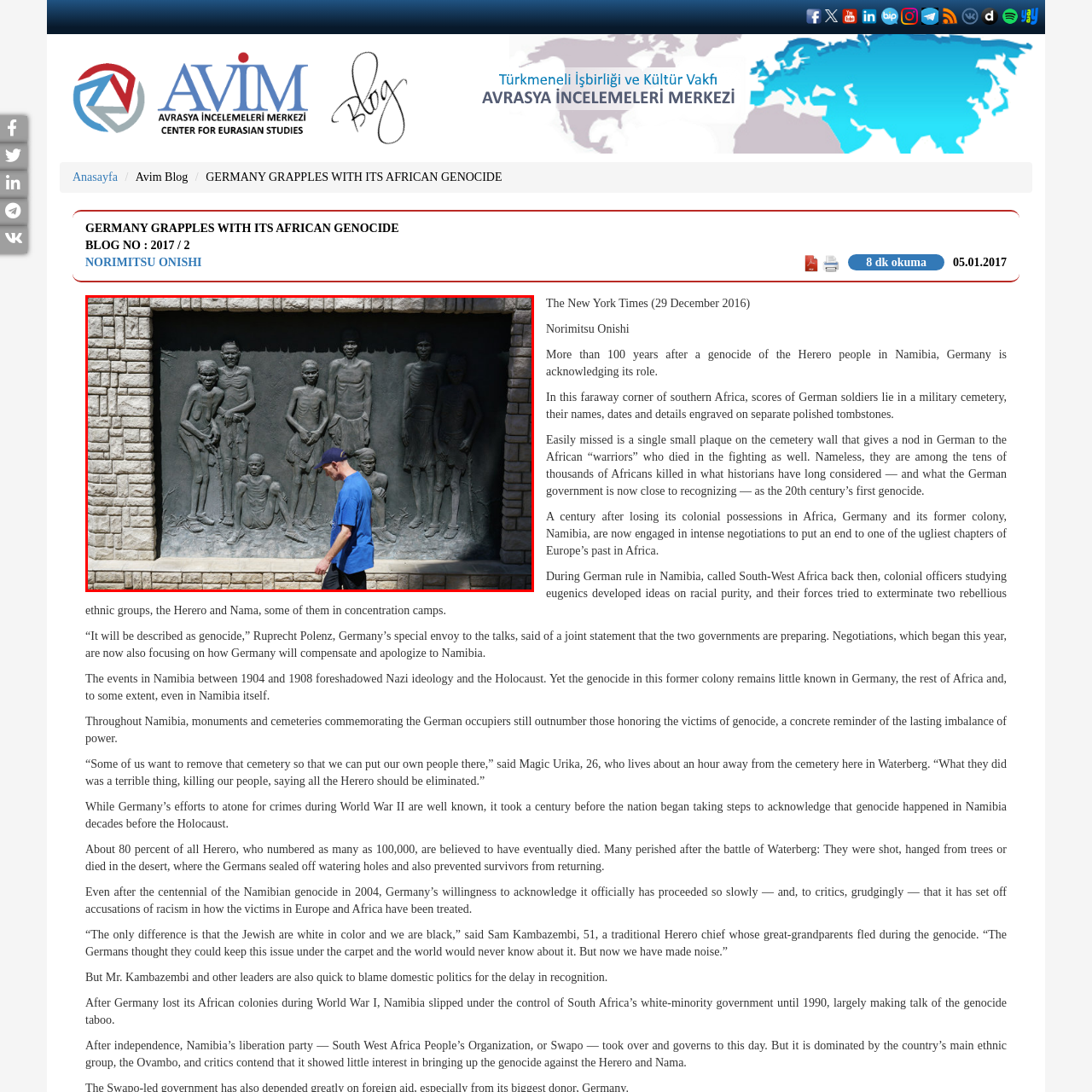Describe the features and objects visible in the red-framed section of the image in detail.

The image depicts a somber relief sculpture that illustrates the harrowing reality of the Herero people during the German colonial period in Namibia. The artwork offers a stark portrayal of emaciated figures, representing the suffering and atrocities faced by the Herero during the genocide. A visitor, clad in a blue t-shirt and a baseball cap, walks past the sculpted scene, seemingly reflecting on the painful history encapsulated in the artwork. This memorial serves as a crucial reminder of the injustice and devastation endured by the Herero, acknowledging a dark chapter in history while prompting conversations about recognition and reconciliation between Germany and Namibia regarding these events. The detailed expressions and frail postures of the figures highlight the profound impact of colonial violence, making the artwork not only a historical marker but also a call for remembrance and respect for the victims.